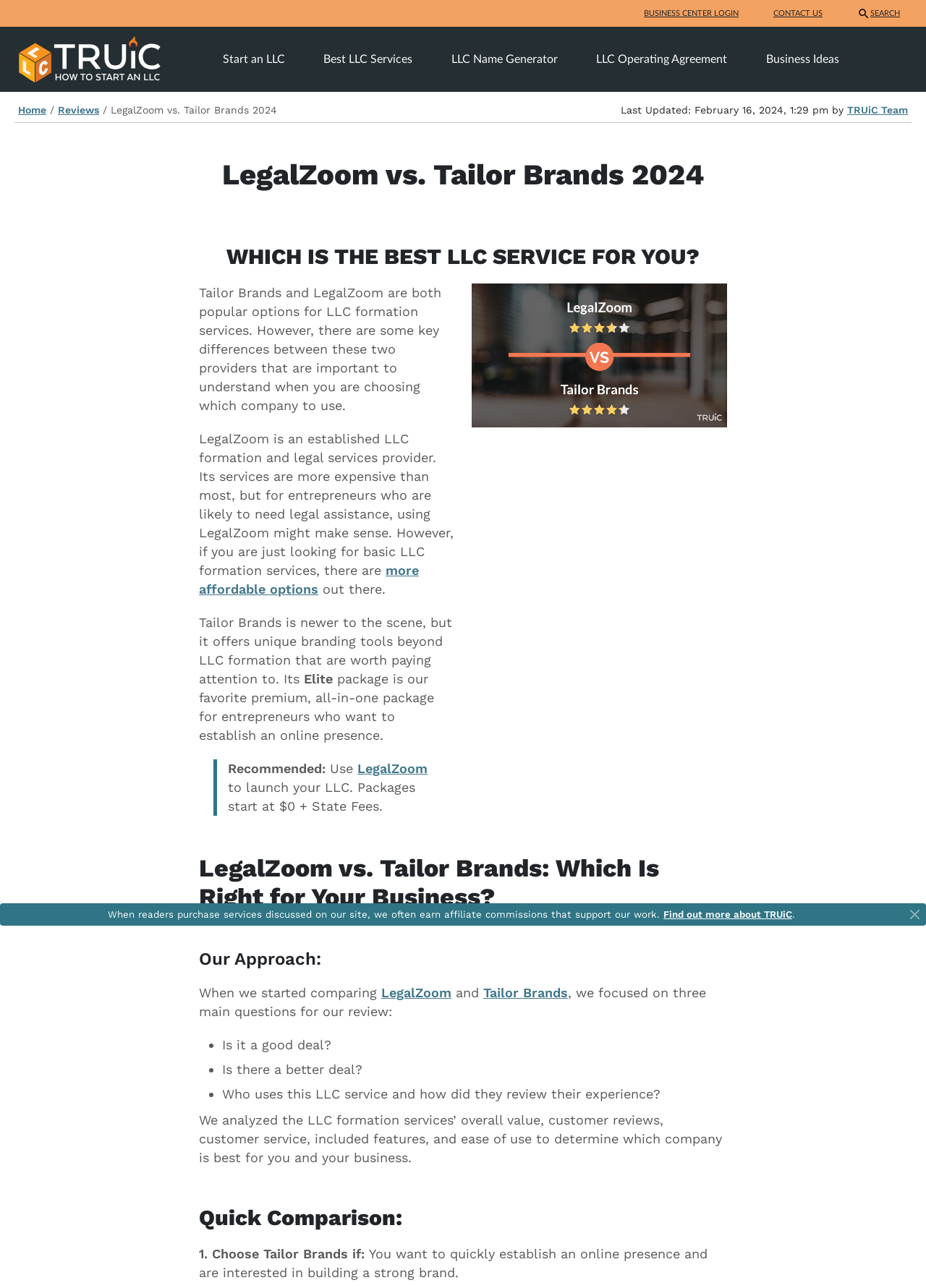Respond to the following query with just one word or a short phrase: 
What is the purpose of the 'Close' button?

To close the alert